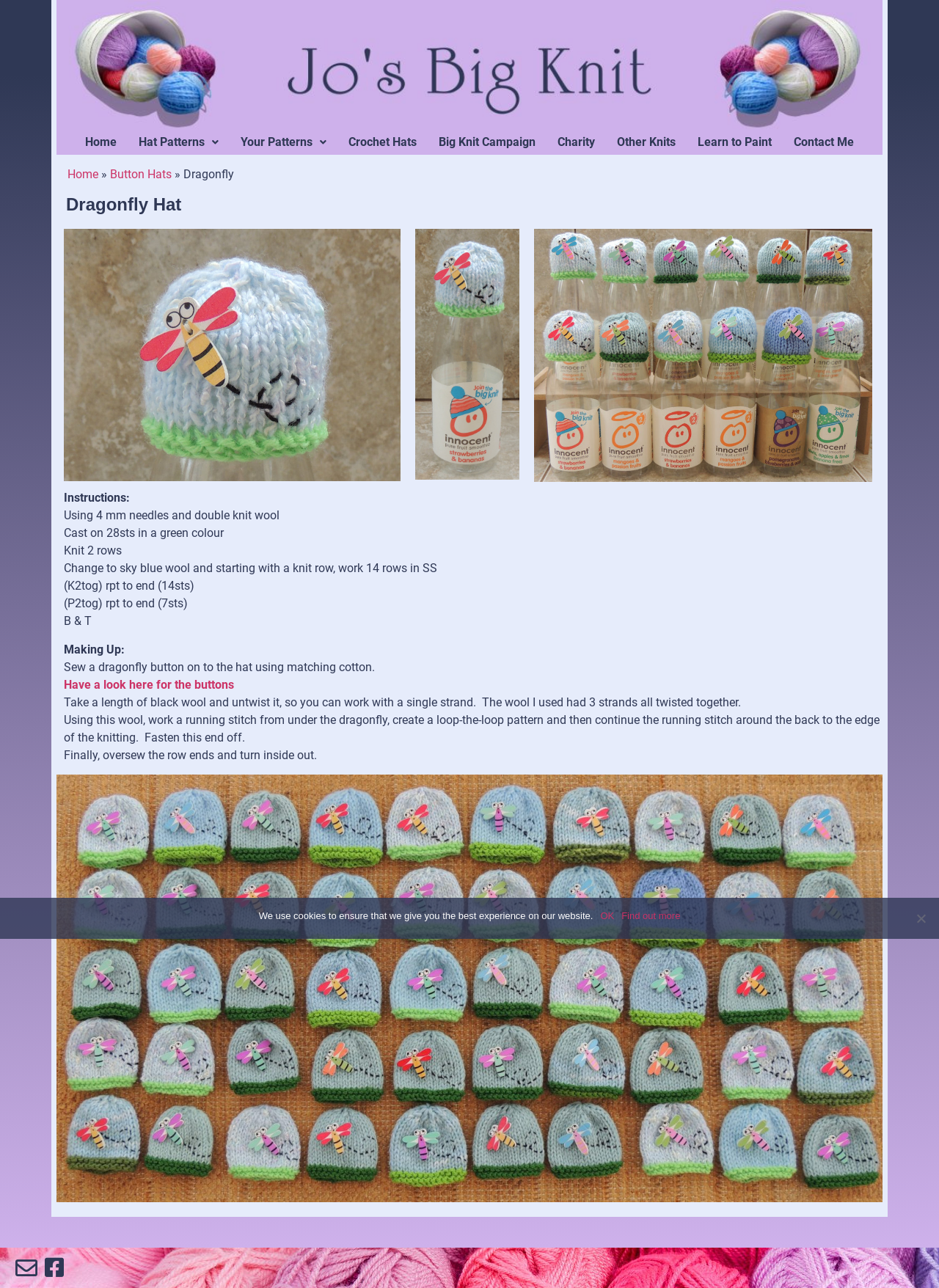Explain the contents of the webpage comprehensively.

This webpage is about a knitting pattern for a Dragonfly Big Knit hat, with a focus on raising money for Age UK. At the top of the page, there is a banner image with the title "Jo's Big Knit - Knitting website banner". Below the banner, there is a navigation menu with 8 links: "Home", "Hat Patterns", "Your Patterns", "Crochet Hats", "Big Knit Campaign", "Charity", "Other Knits", and "Learn to Paint". 

On the left side of the page, there is a section with a title "Dragonfly Hat" and a link to a pattern for an Innocent Smoothie hat. Below this section, there are instructions for knitting the hat, including a list of materials and step-by-step directions. The instructions are divided into sections, including "Instructions", "Making Up", and "Using this wool". 

At the bottom of the page, there is a large button that spans the width of the page. Above the button, there is a cookie notice dialog box with a message about using cookies to ensure the best experience on the website. The dialog box has two links: "OK" and "Find out more".